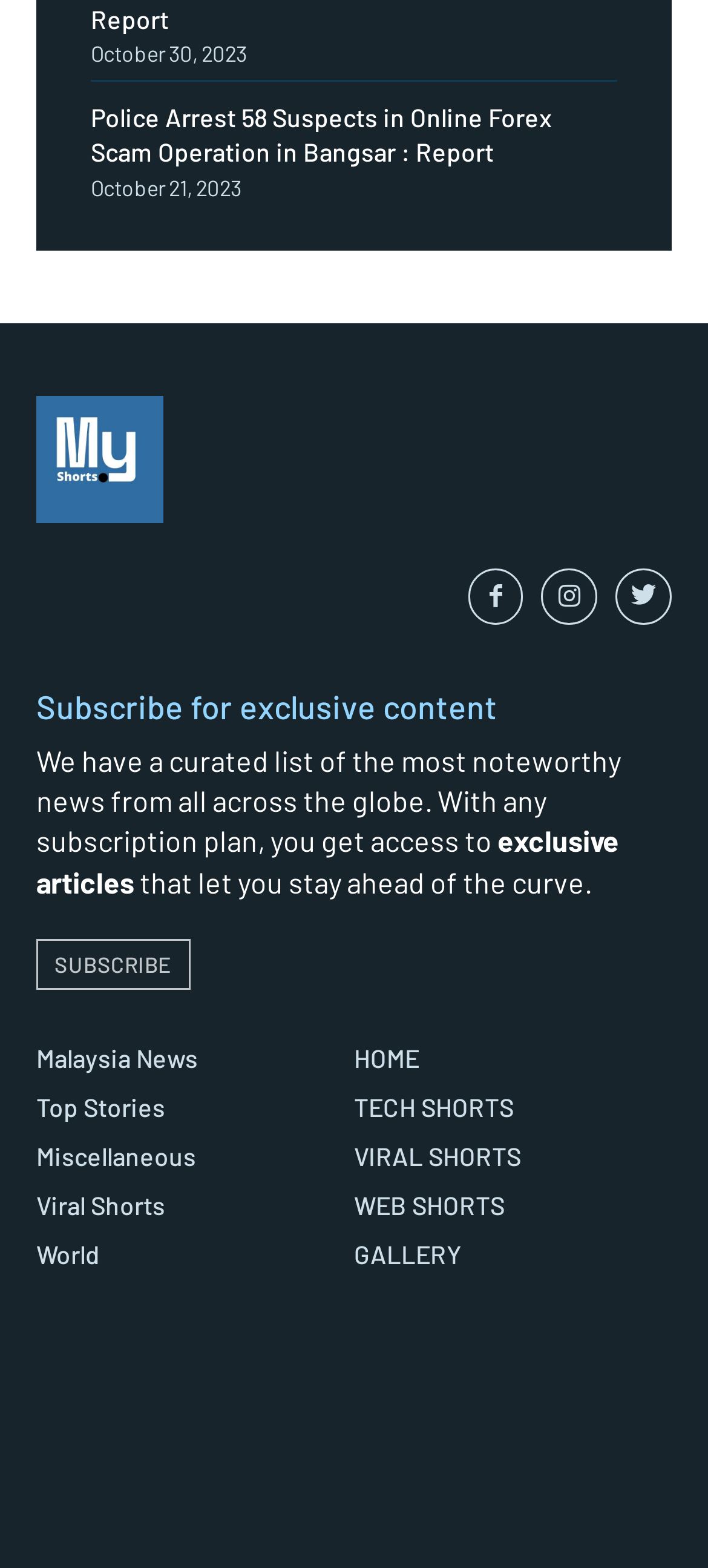Please specify the bounding box coordinates of the element that should be clicked to execute the given instruction: 'Go to the 'HOME' page'. Ensure the coordinates are four float numbers between 0 and 1, expressed as [left, top, right, bottom].

[0.5, 0.666, 0.949, 0.686]